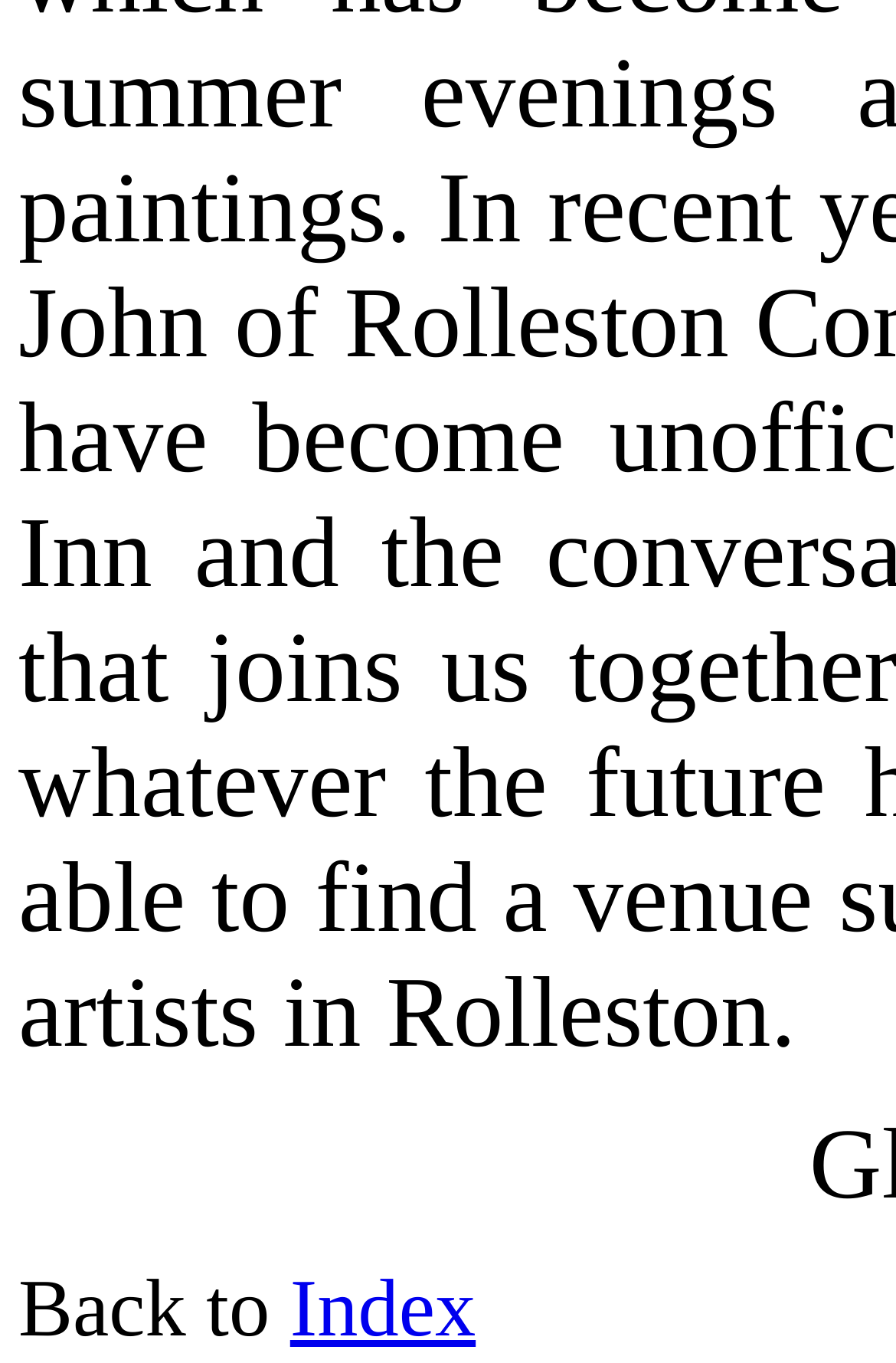Identify the bounding box of the UI element described as follows: "Index". Provide the coordinates as four float numbers in the range of 0 to 1 [left, top, right, bottom].

[0.324, 0.926, 0.531, 0.993]